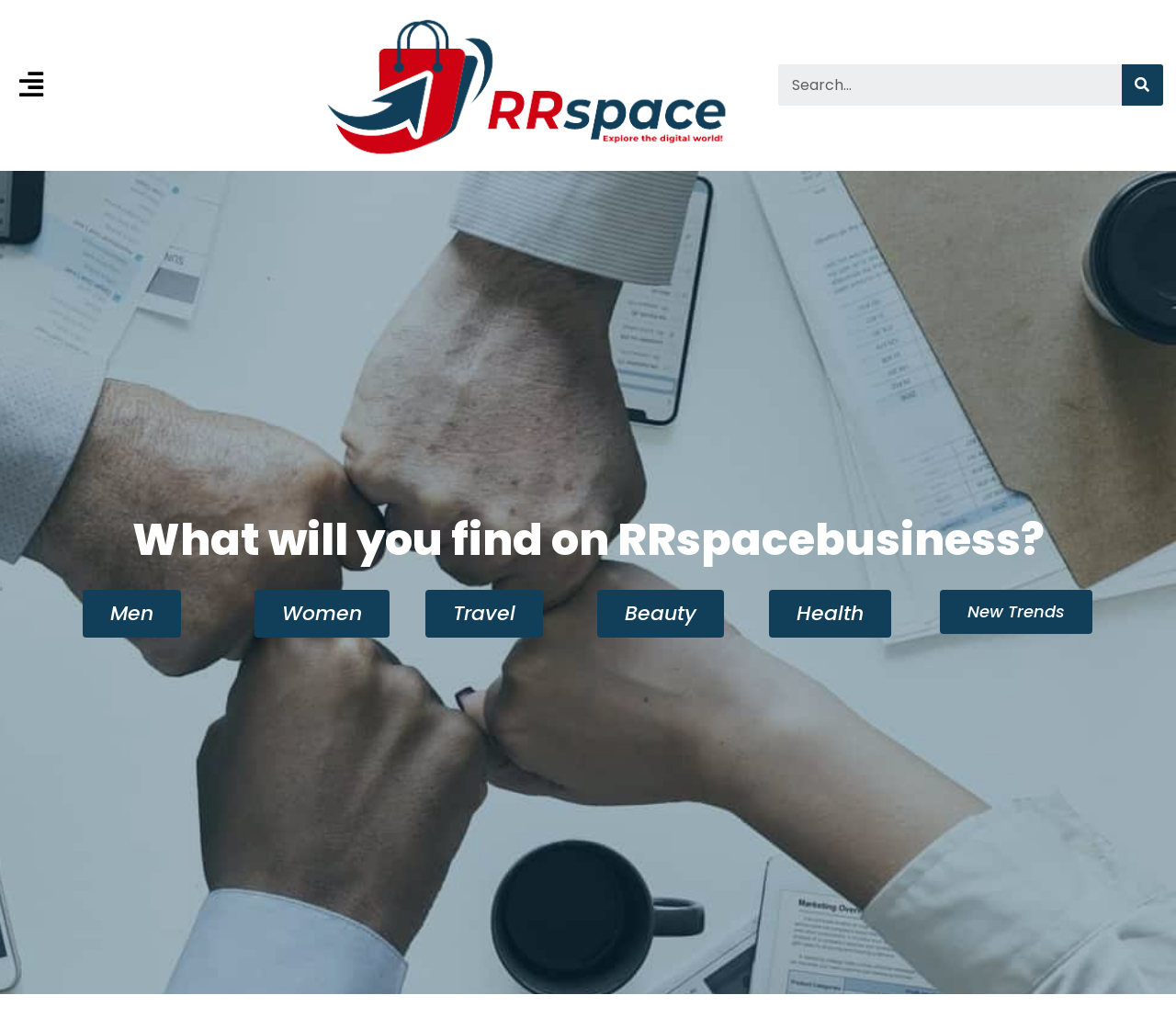Respond to the question below with a single word or phrase:
What is the position of the search bar on the webpage?

Top right